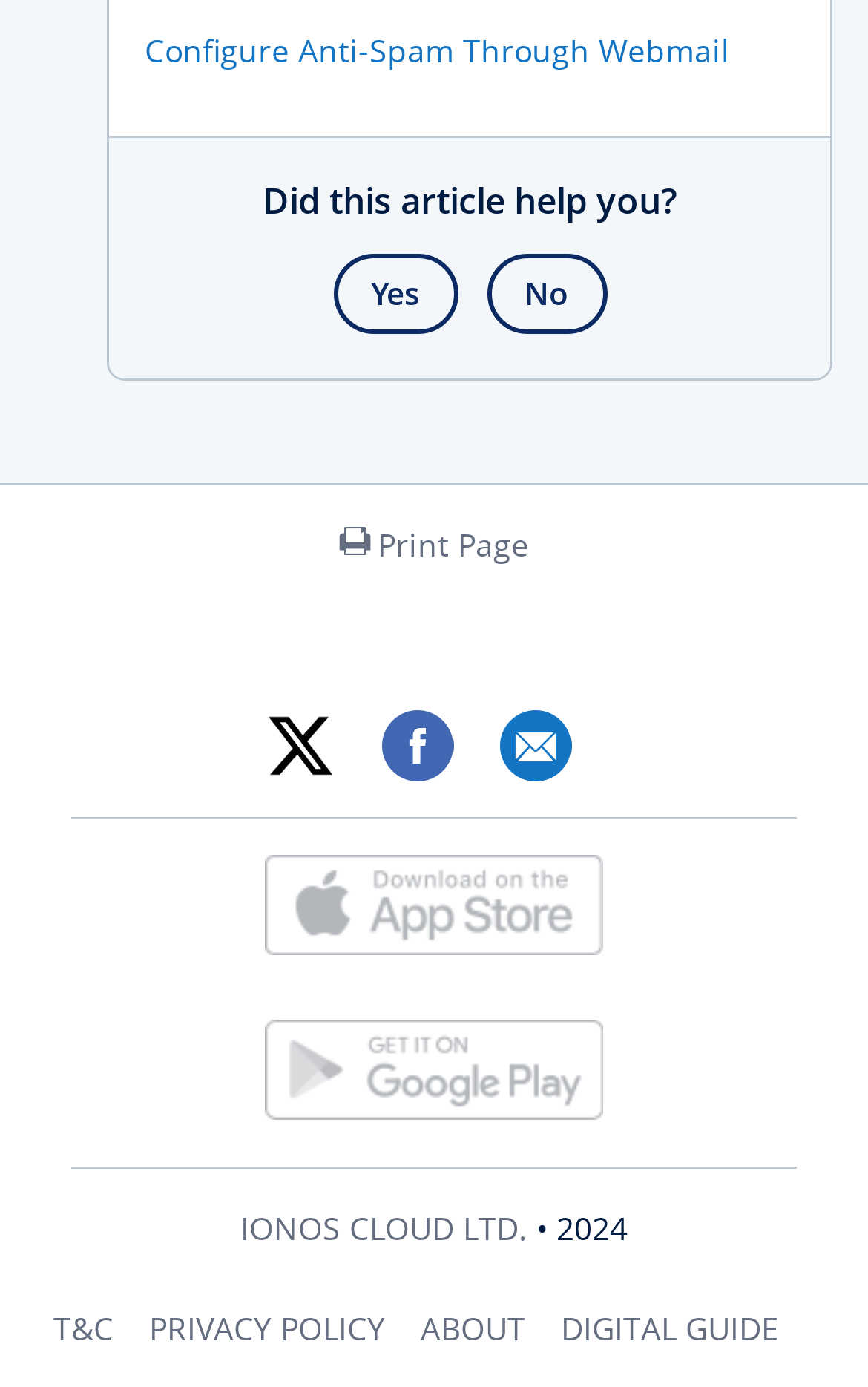What is the purpose of the 'Print Page' link?
Kindly offer a comprehensive and detailed response to the question.

The link ' Print Page' is located near the top of the webpage, and the icon '' suggests a printing function. It is likely that clicking this link will allow users to print the webpage.